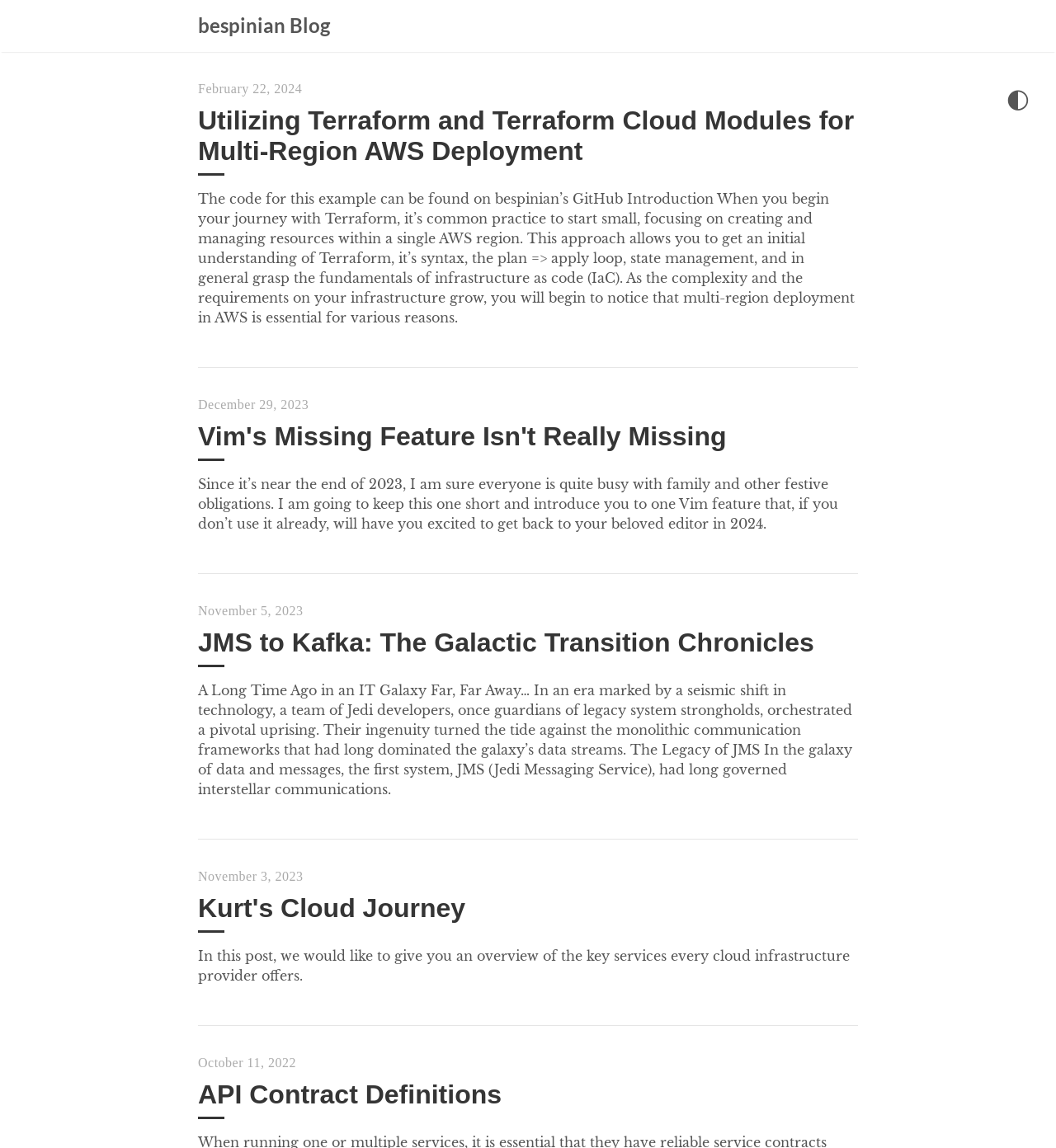How many articles are on the webpage?
Identify the answer in the screenshot and reply with a single word or phrase.

4